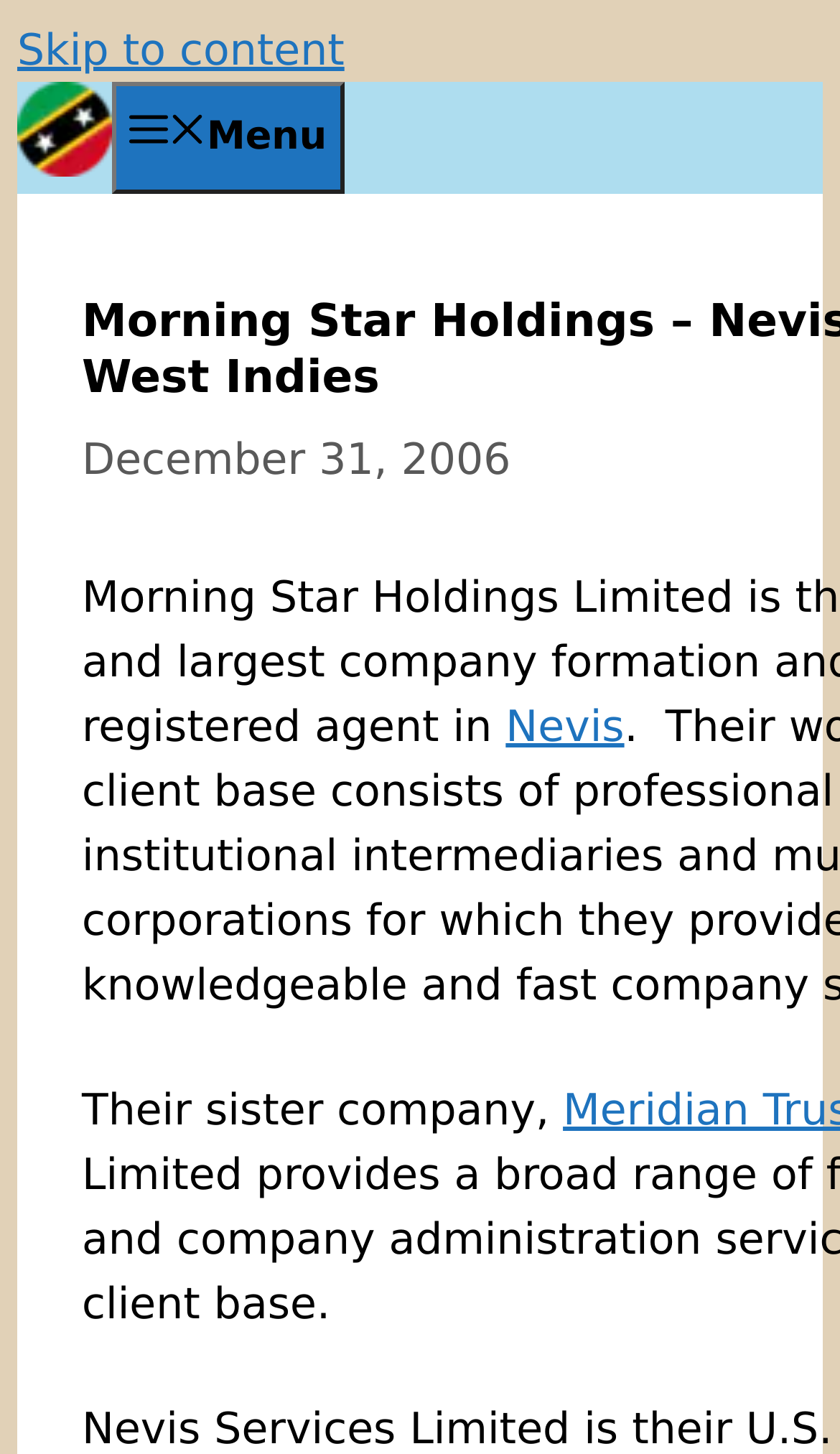Please provide a short answer using a single word or phrase for the question:
What is the date mentioned on the webpage?

December 31, 2006